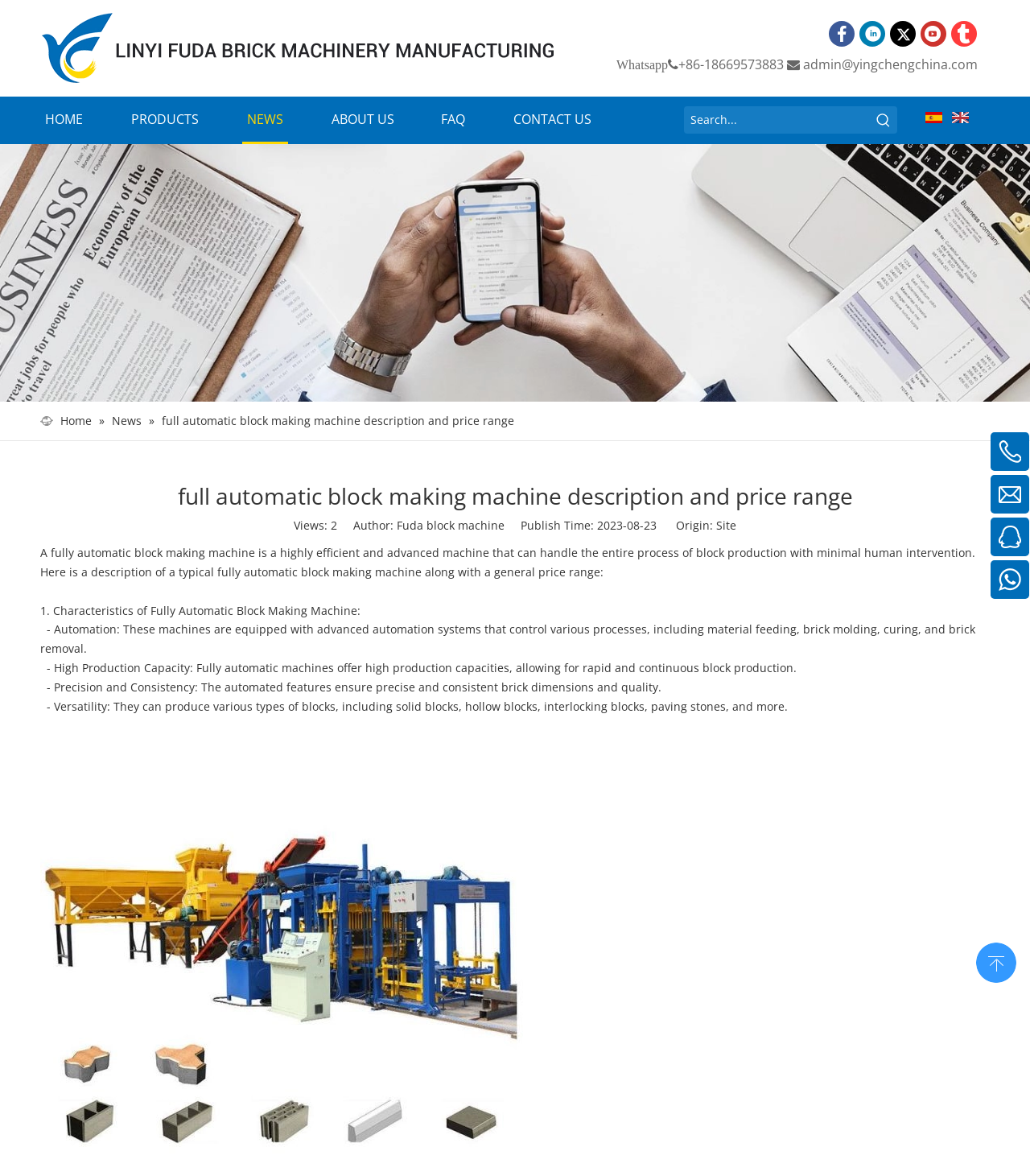Locate the bounding box coordinates of the item that should be clicked to fulfill the instruction: "Contact us through email".

[0.78, 0.047, 0.949, 0.062]